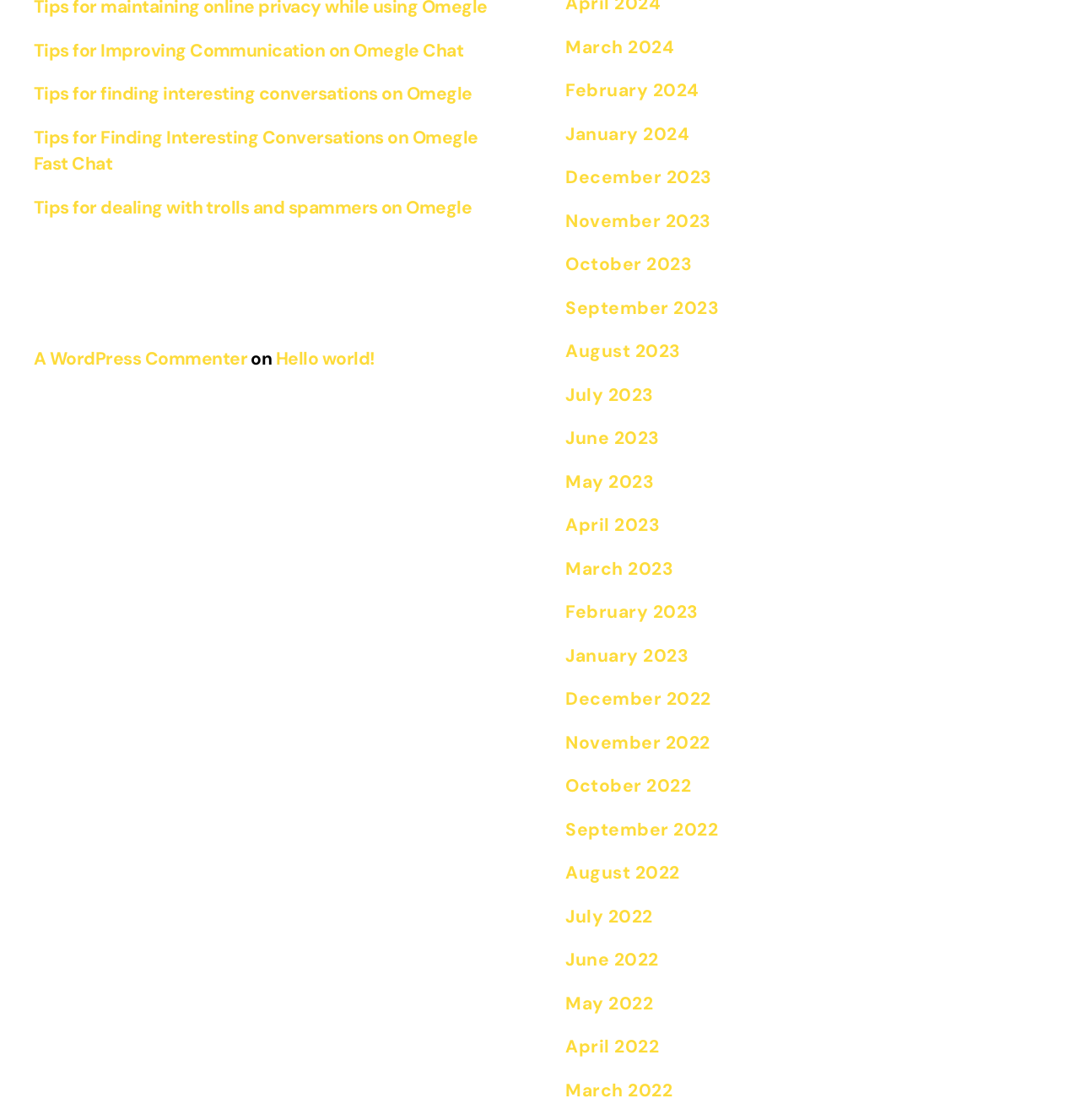Identify the coordinates of the bounding box for the element that must be clicked to accomplish the instruction: "Enter your name".

None